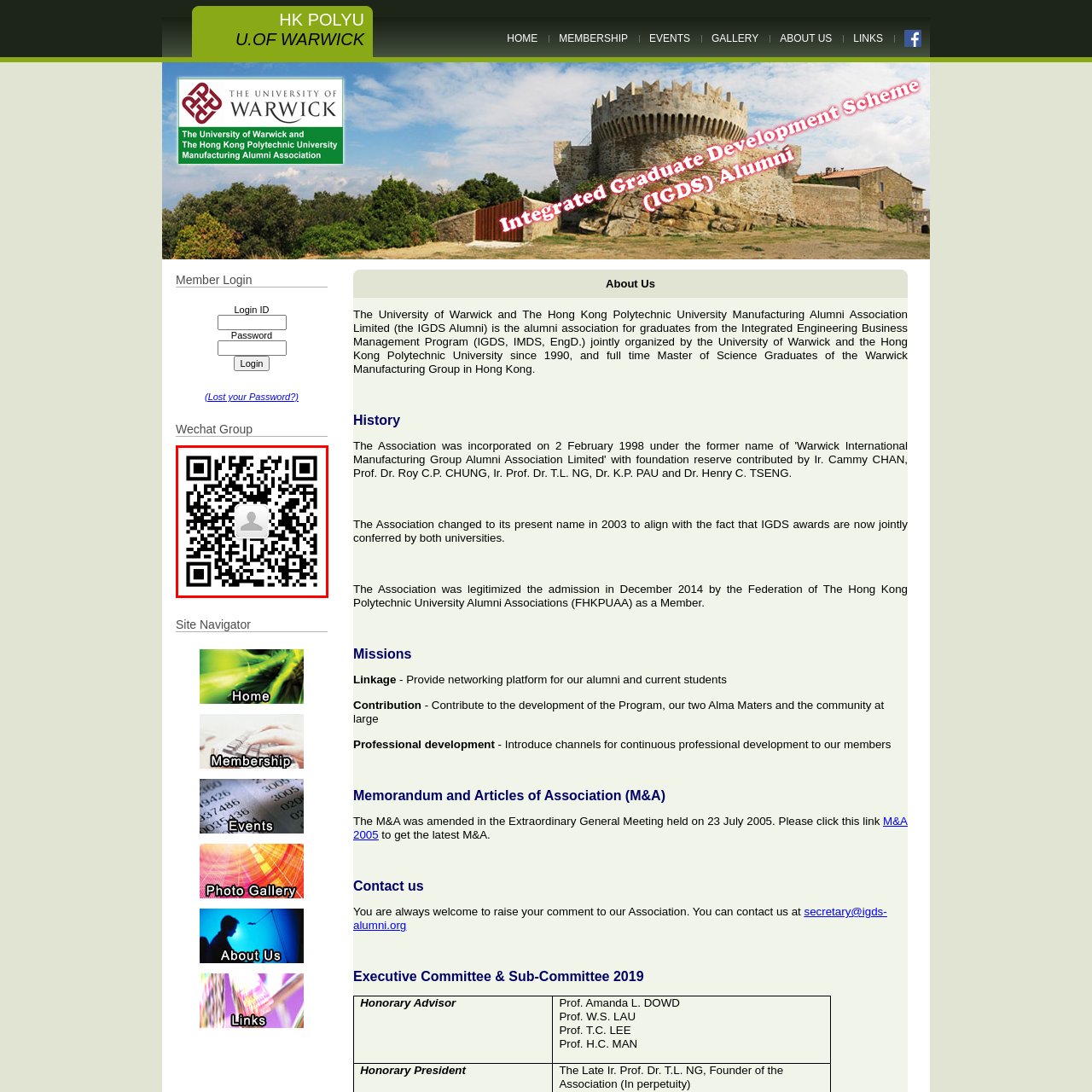What is the silhouette icon in the QR code?
Examine the visual content inside the red box and reply with a single word or brief phrase that best answers the question.

User connection